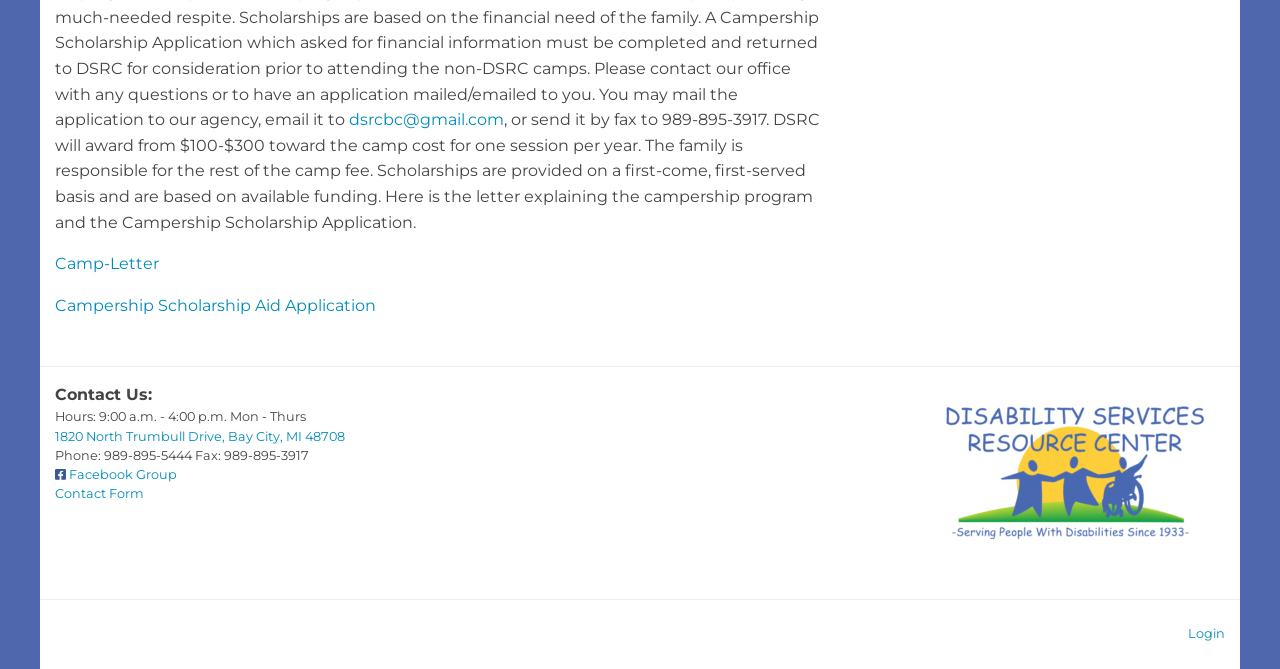What is the address of the camp?
Refer to the image and provide a thorough answer to the question.

I found the address by reading the link element with the text '1820 North Trumbull Drive, Bay City, MI 48708' which is part of the contact information.